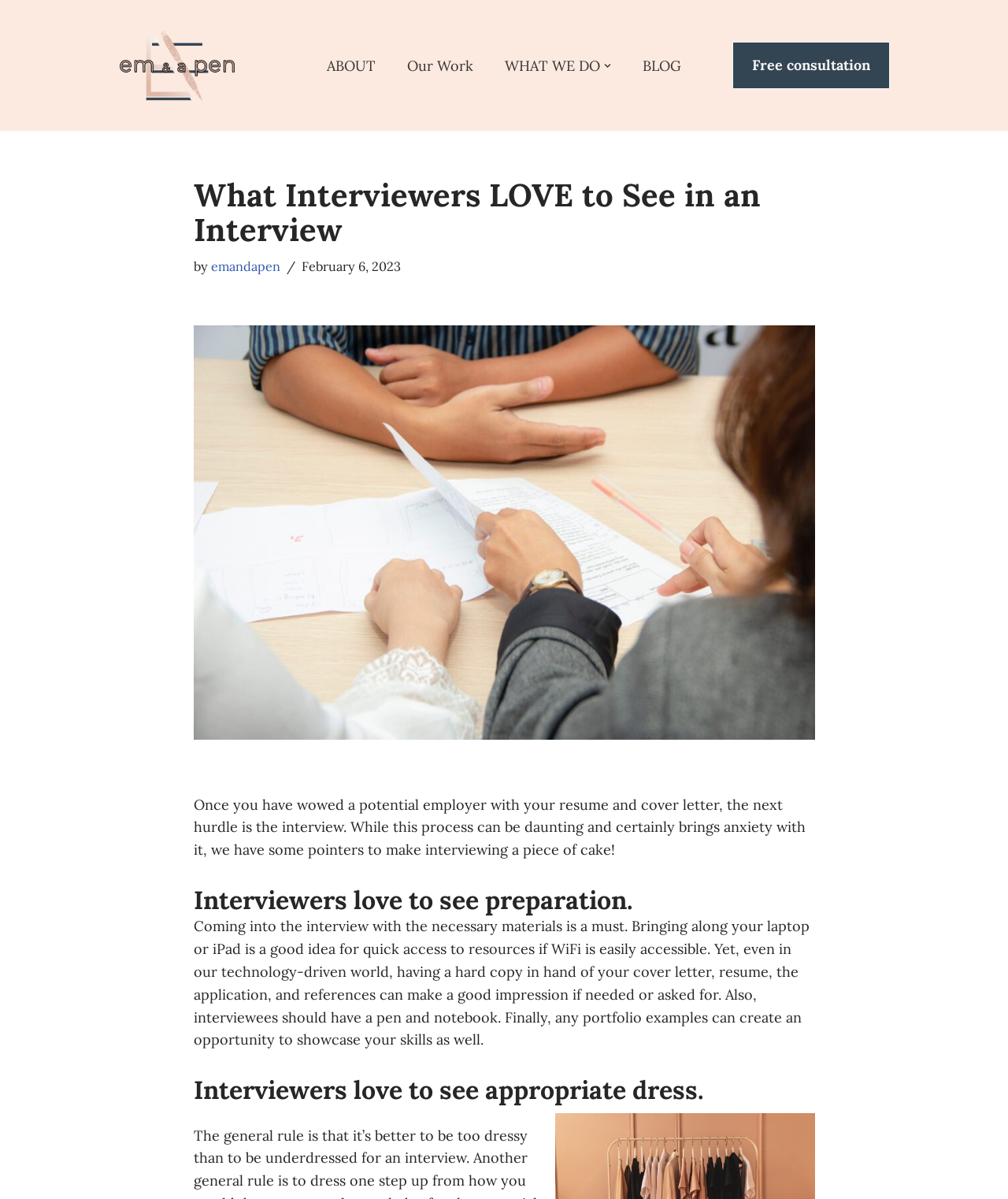Find and specify the bounding box coordinates that correspond to the clickable region for the instruction: "Visit the 'ABOUT' page".

None